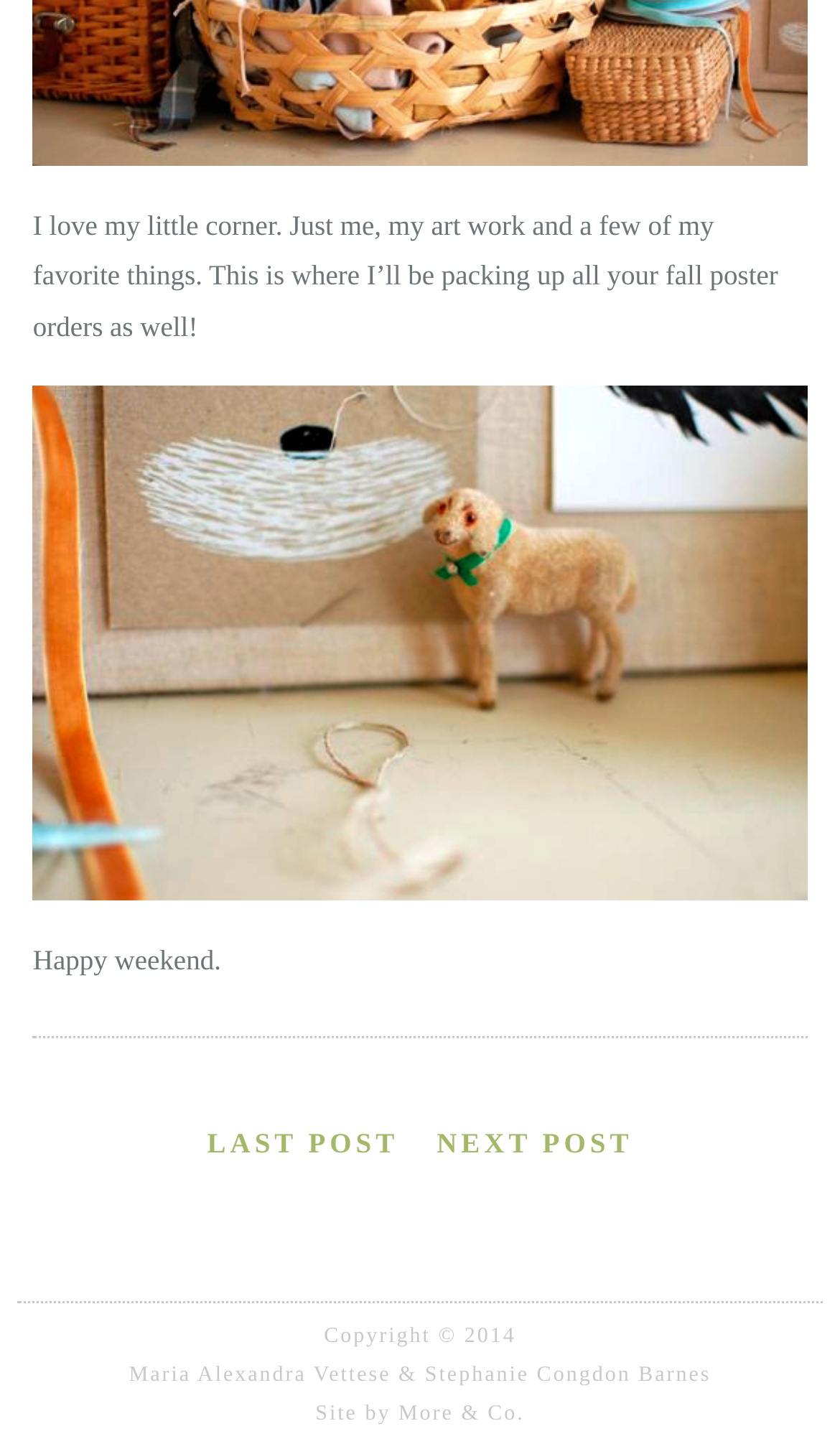What is the author's current mood?
Based on the screenshot, respond with a single word or phrase.

Happy